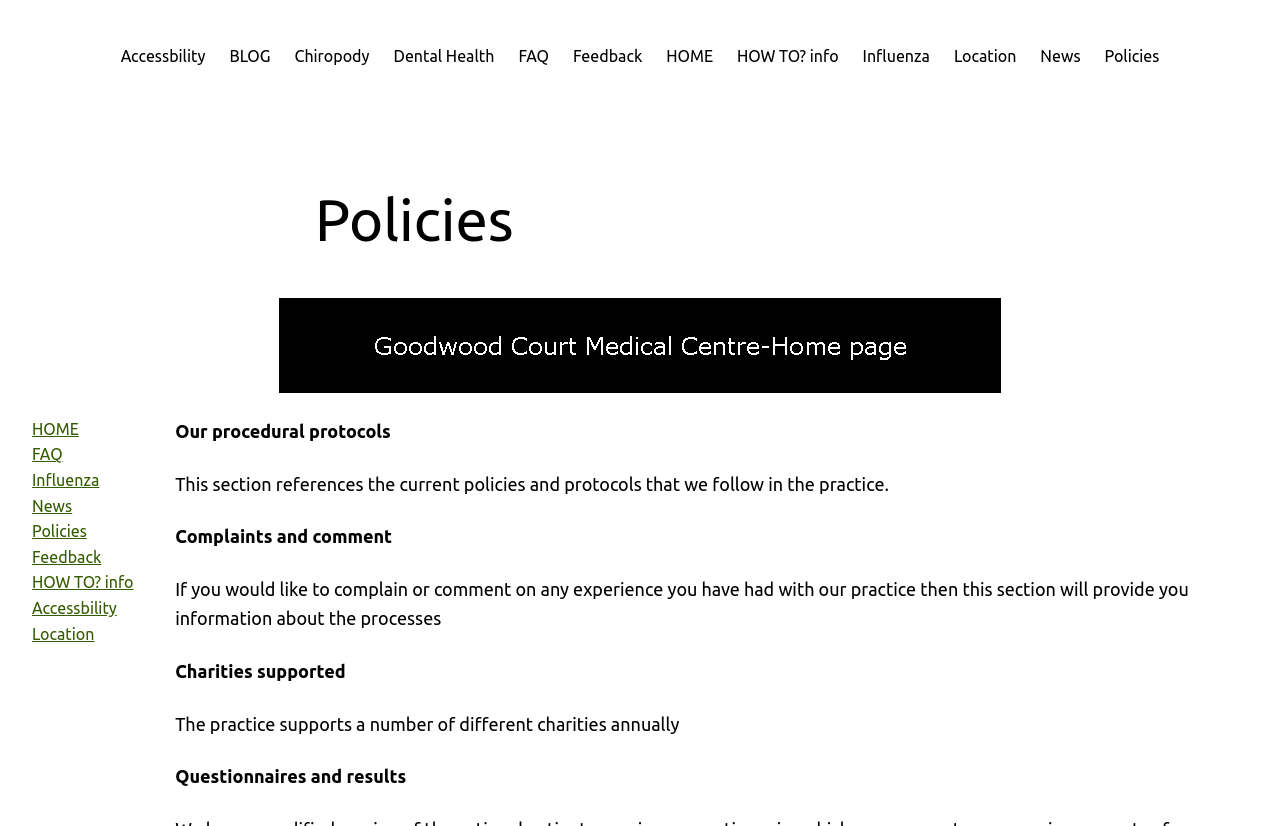Could you highlight the region that needs to be clicked to execute the instruction: "Click on the Accessibility link"?

[0.094, 0.053, 0.16, 0.084]